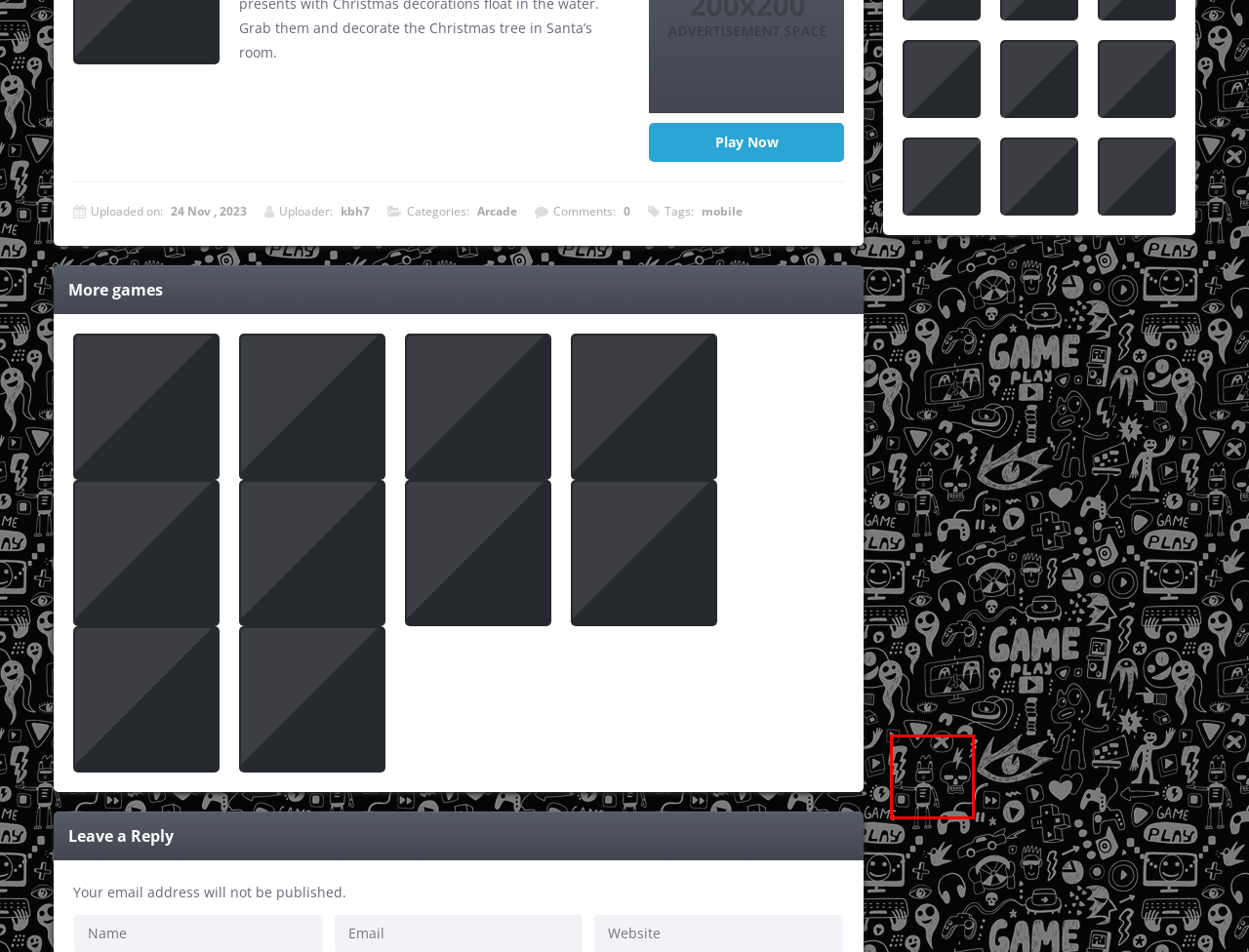Look at the screenshot of a webpage that includes a red bounding box around a UI element. Select the most appropriate webpage description that matches the page seen after clicking the highlighted element. Here are the candidates:
A. FNF Music Battle 3D - KBH Games
B. Friday Night Squid Game - KBH Games
C. Mario Kart Race Memory - KBH Games
D. Billy - KBH Games
E. Metal kid Soldiers Attack - KBH Games
F. Geometry Jump - KBH Games
G. Glass Puzzle - KBH Games
H. Knight Rider - KBH Games

D